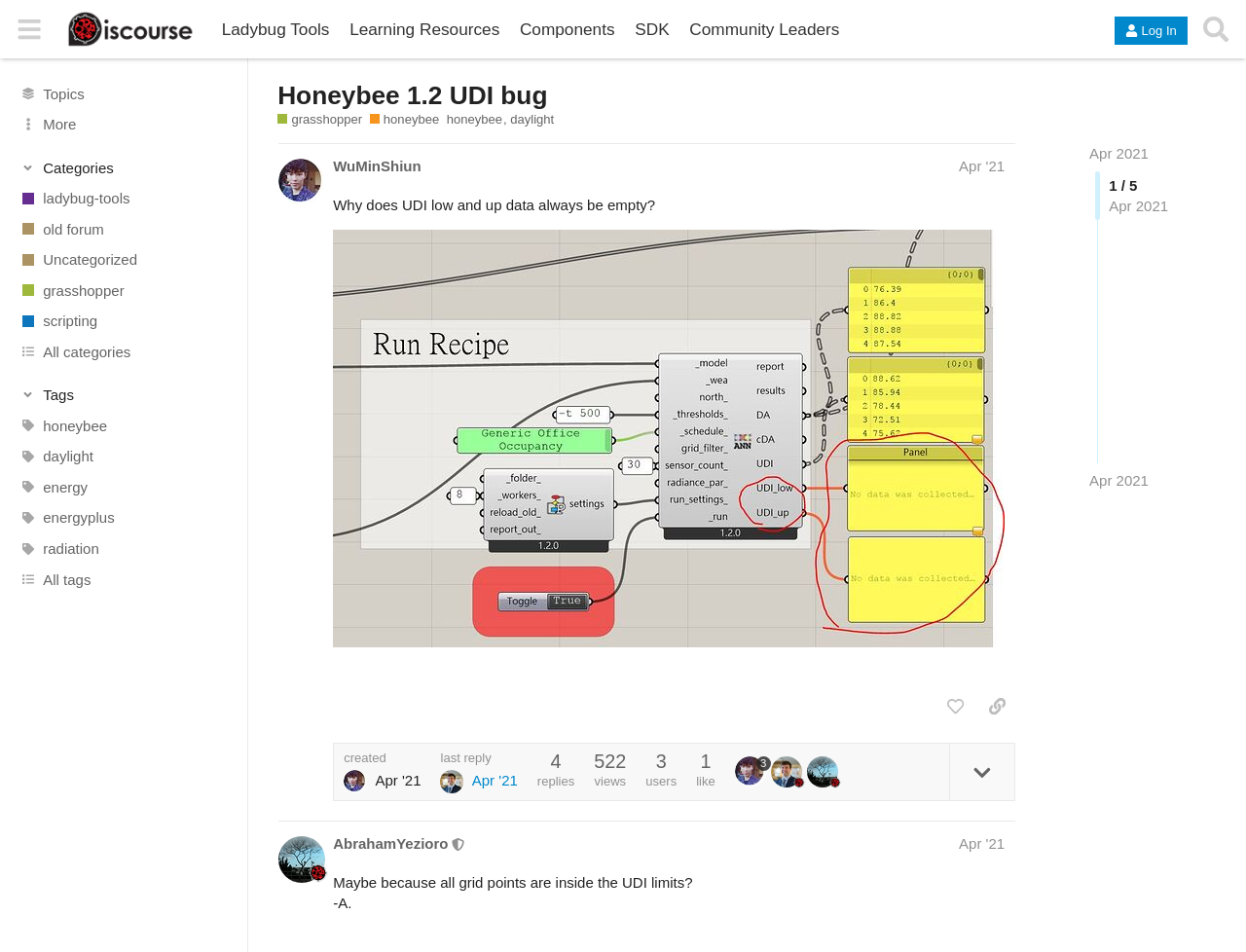By analyzing the image, answer the following question with a detailed response: How many replies does the post 'Honeybee 1.2 UDI bug' have?

The number of replies can be found at the bottom of the post, where it says 'replies' and shows the number '1'.